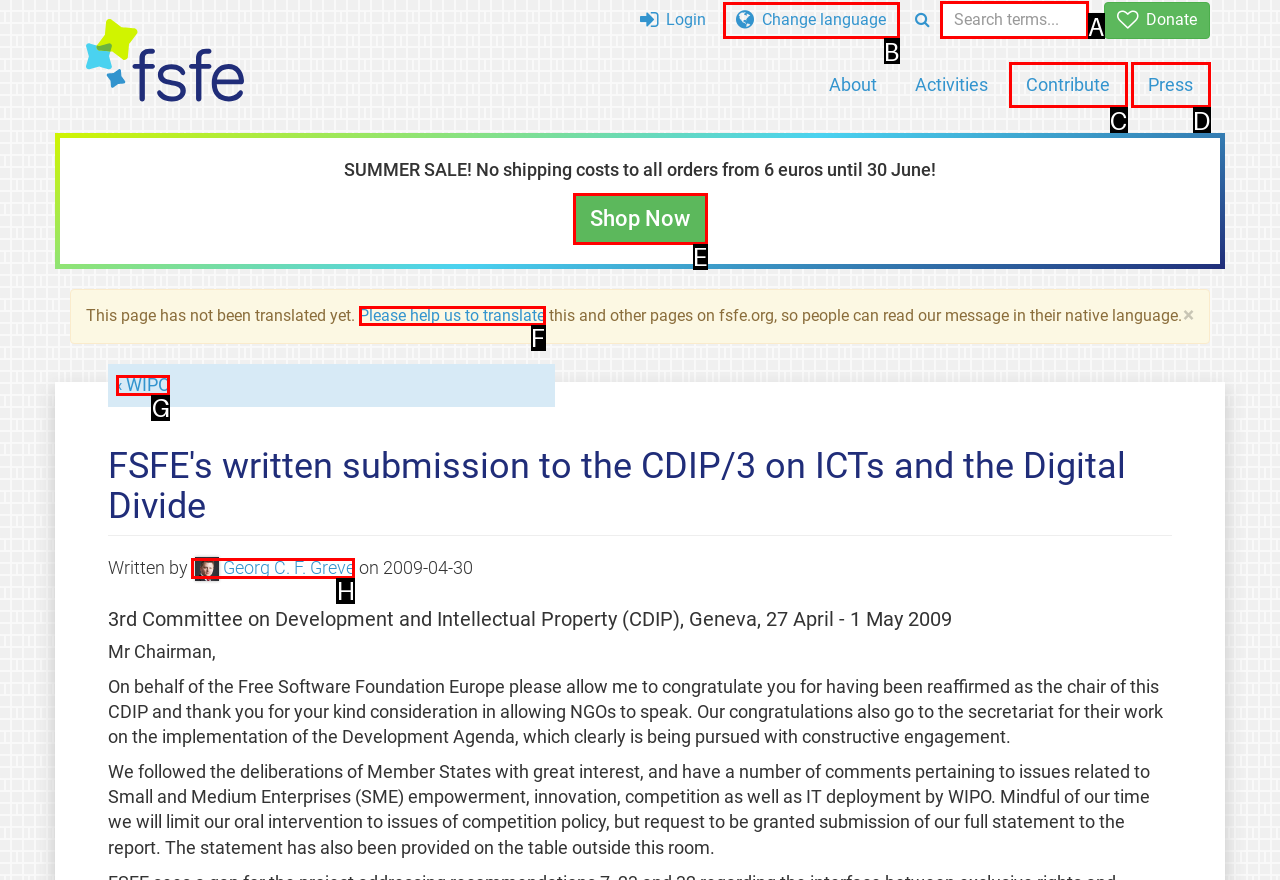Select the letter of the option that should be clicked to achieve the specified task: Search for something. Respond with just the letter.

A